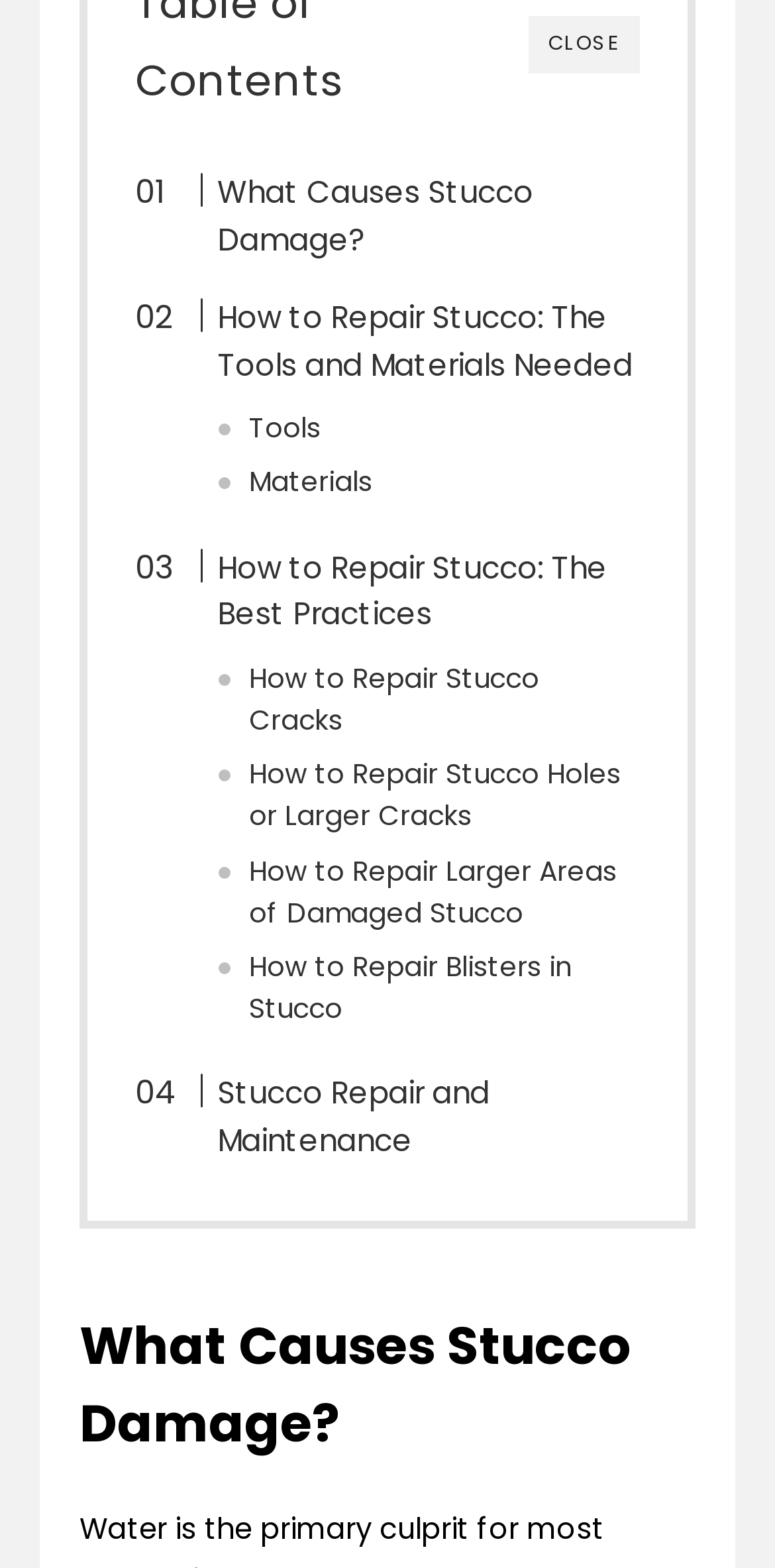What is the topic of the webpage?
Please describe in detail the information shown in the image to answer the question.

Based on the links and headings on the webpage, it appears that the topic of the webpage is related to stucco damage and repair, including causes of damage, tools and materials needed, and best practices for repair.